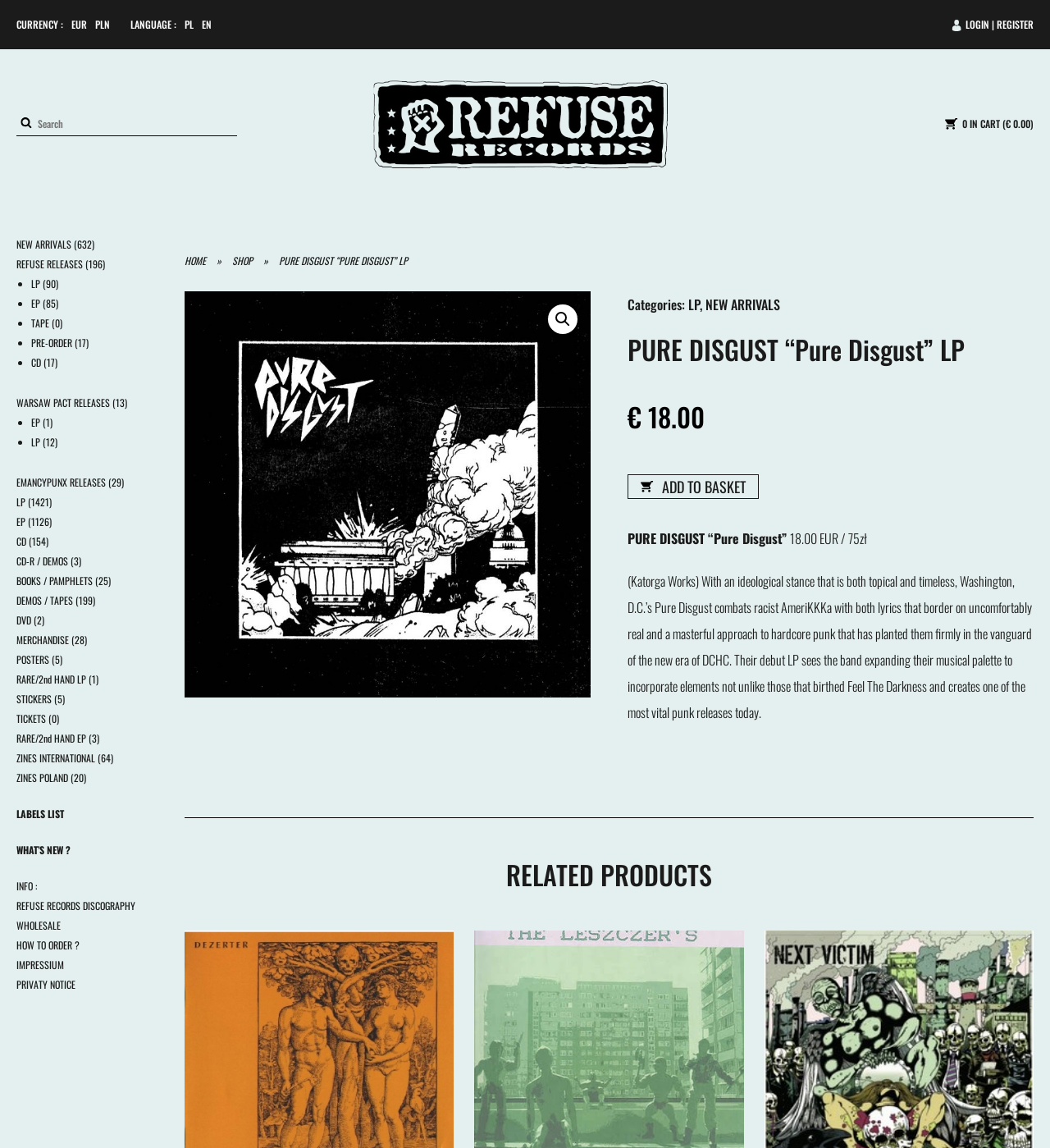Please find the bounding box coordinates of the element that you should click to achieve the following instruction: "Go to refuse releases". The coordinates should be presented as four float numbers between 0 and 1: [left, top, right, bottom].

[0.016, 0.224, 0.079, 0.236]